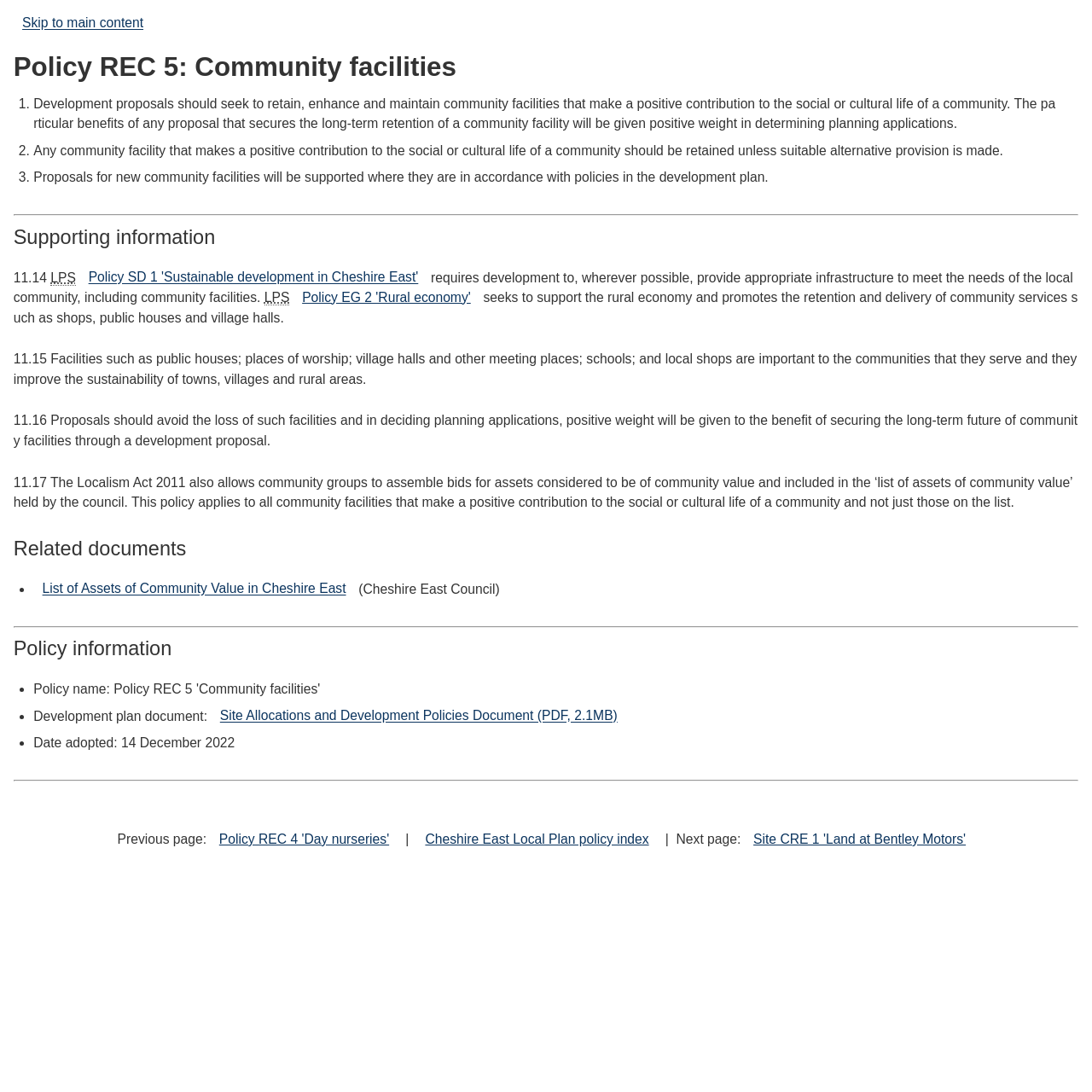Please identify the bounding box coordinates of the region to click in order to complete the task: "Access List of Assets of Community Value in Cheshire East". The coordinates must be four float numbers between 0 and 1, specified as [left, top, right, bottom].

[0.031, 0.524, 0.325, 0.554]